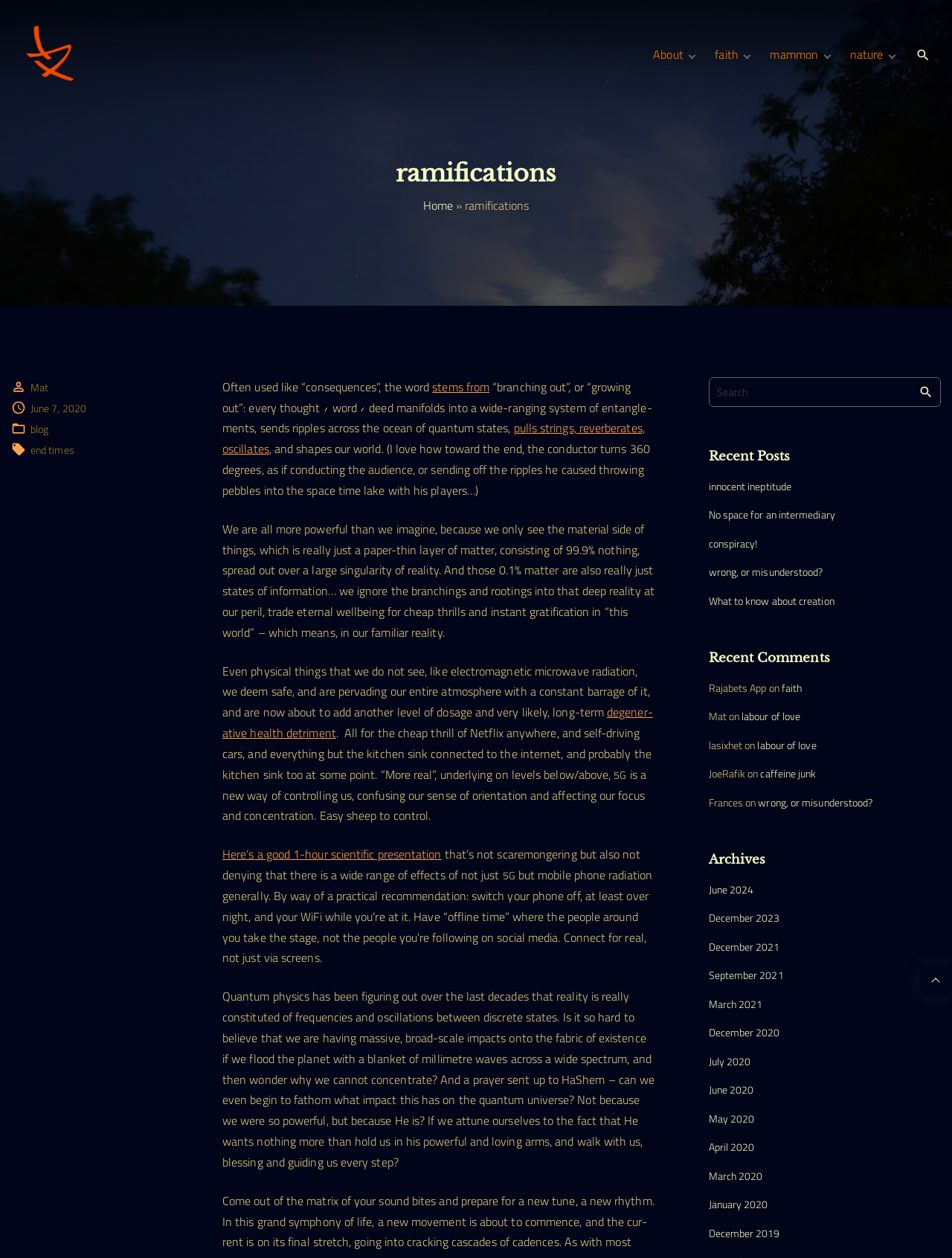Pinpoint the bounding box coordinates of the clickable element needed to complete the instruction: "Click the 'Recent Posts' heading". The coordinates should be provided as four float numbers between 0 and 1: [left, top, right, bottom].

[0.744, 0.356, 0.988, 0.37]